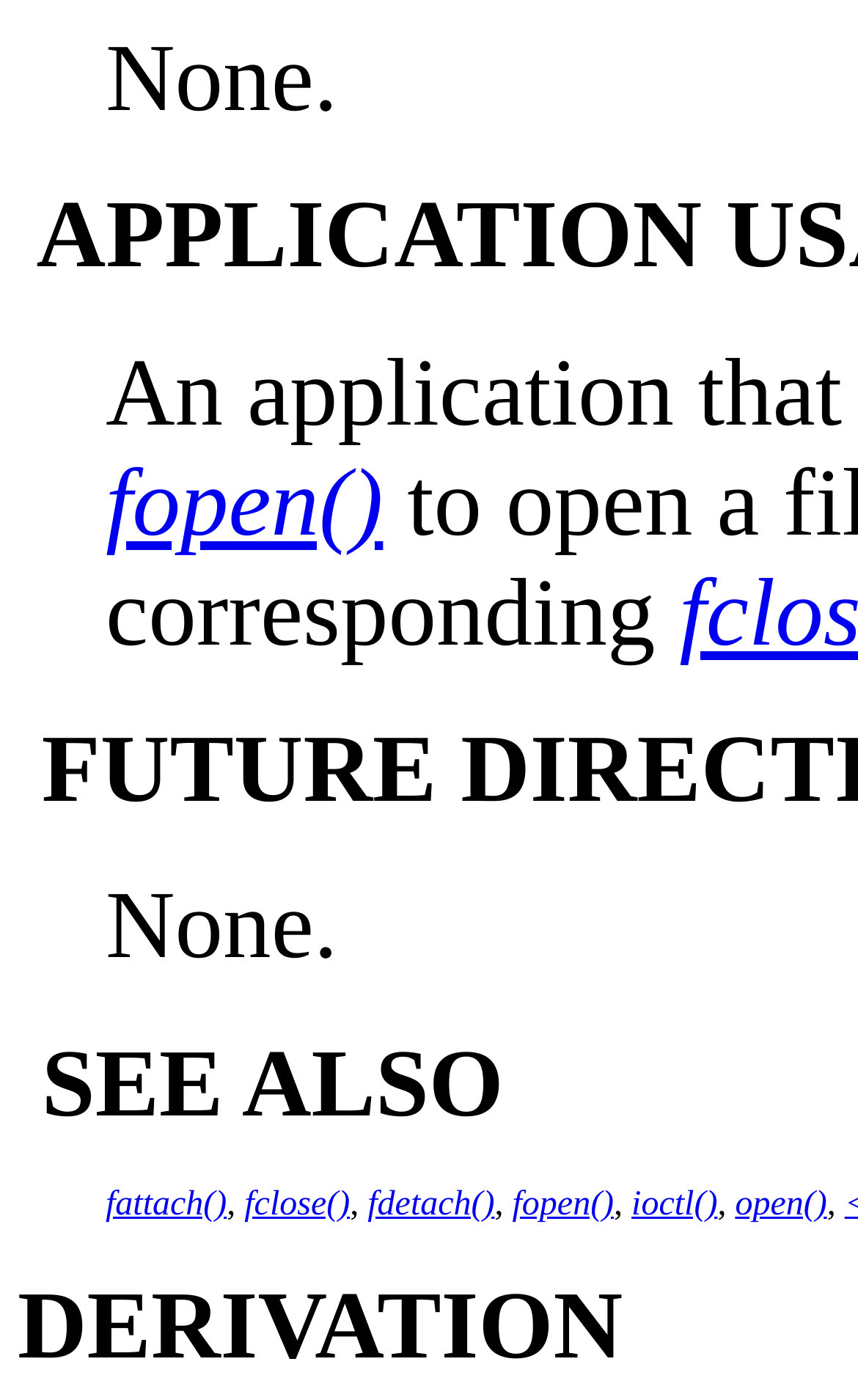Give a one-word or short phrase answer to this question: 
What is the text of the first StaticText element?

None.